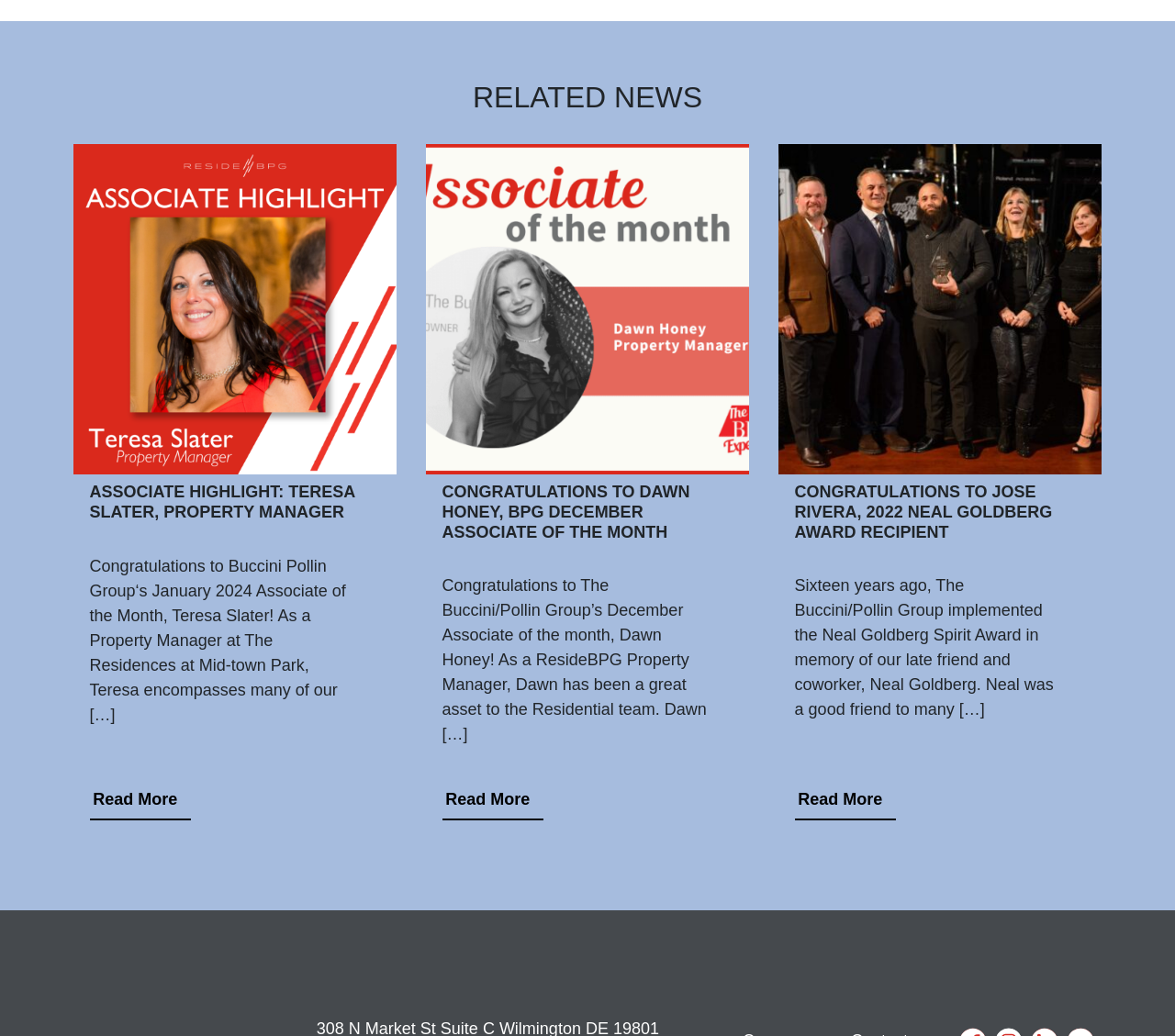Based on the visual content of the image, answer the question thoroughly: What is the name of the award mentioned in the third associate highlight?

The third associate highlight mentions the Neal Goldberg Award, which is an award given by The Buccini/Pollin Group. This information can be found in the StaticText element with bounding box coordinates [0.676, 0.556, 0.897, 0.694].